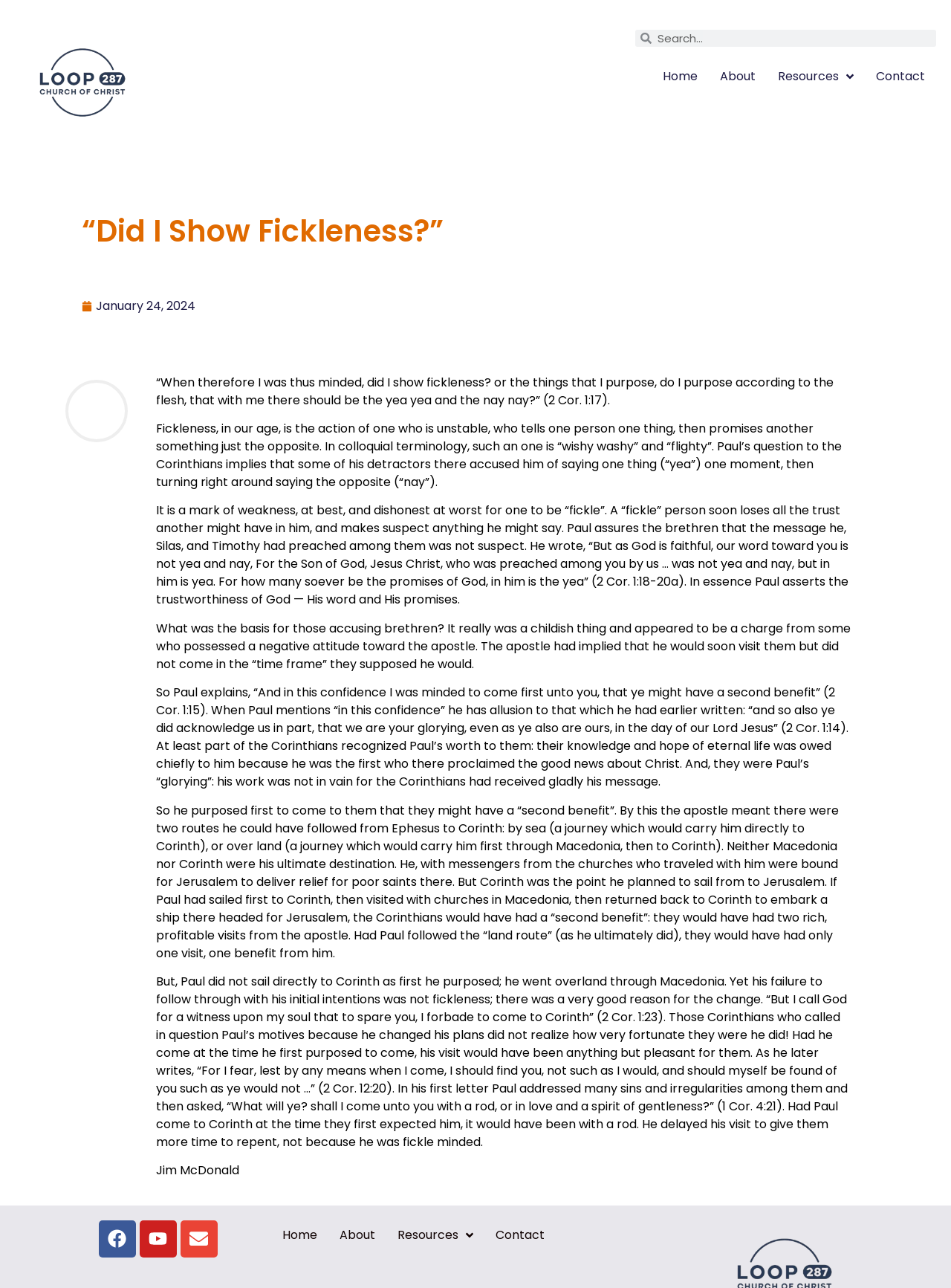What is the topic of the article?
Examine the image closely and answer the question with as much detail as possible.

I determined the topic of the article by reading the headings and the content. The article discusses the concept of fickleness, its meaning, and its implications, with references to biblical passages.